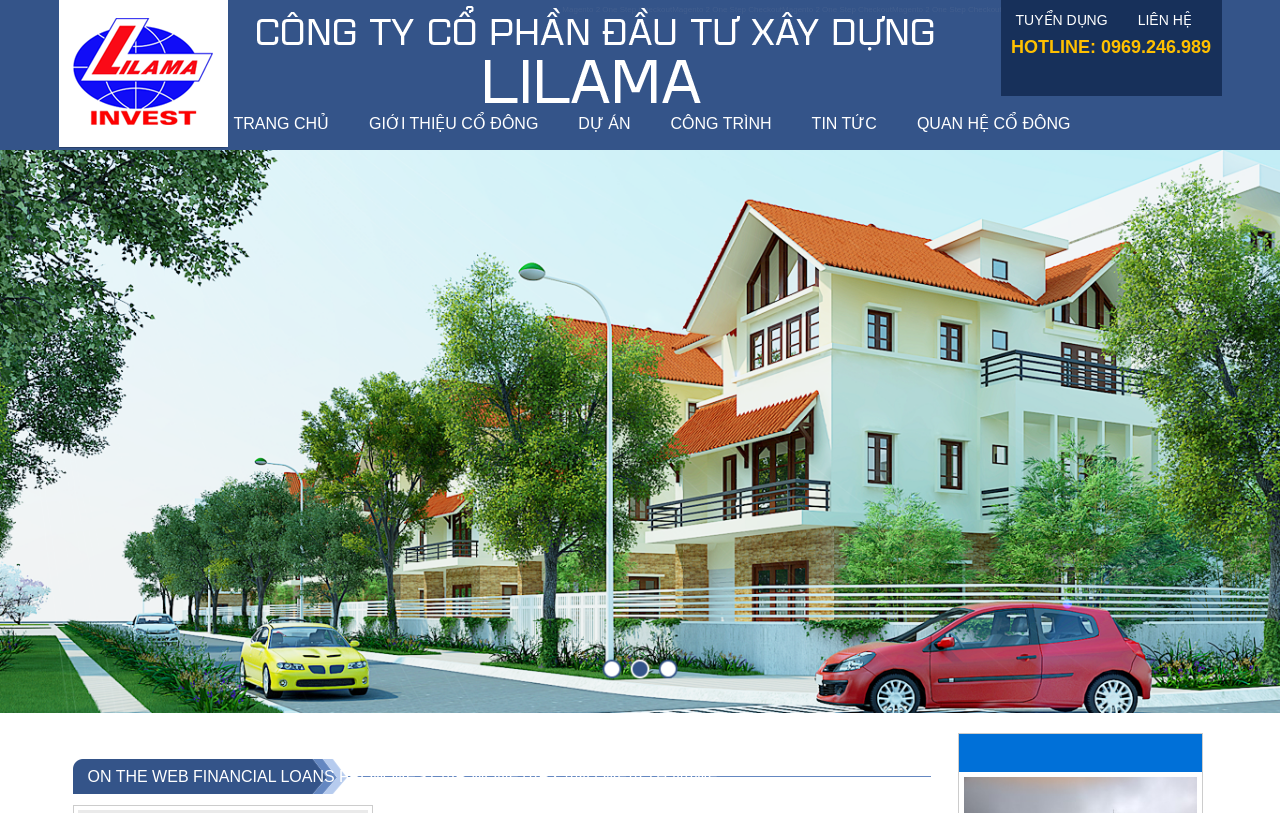What is the purpose of the webpage?
Answer the question with detailed information derived from the image.

I inferred the purpose of the webpage by looking at the meta description which mentions 'On the web financial loans from west air monetary and wealth name'. This suggests that the webpage is related to financial loans.